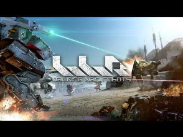Use the details in the image to answer the question thoroughly: 
What is the robot equipped with?

In the foreground, a large, futuristic robot stands ready for battle, equipped with weapons and a glowing energy beam, which indicates that the robot is prepared for combat with these features.